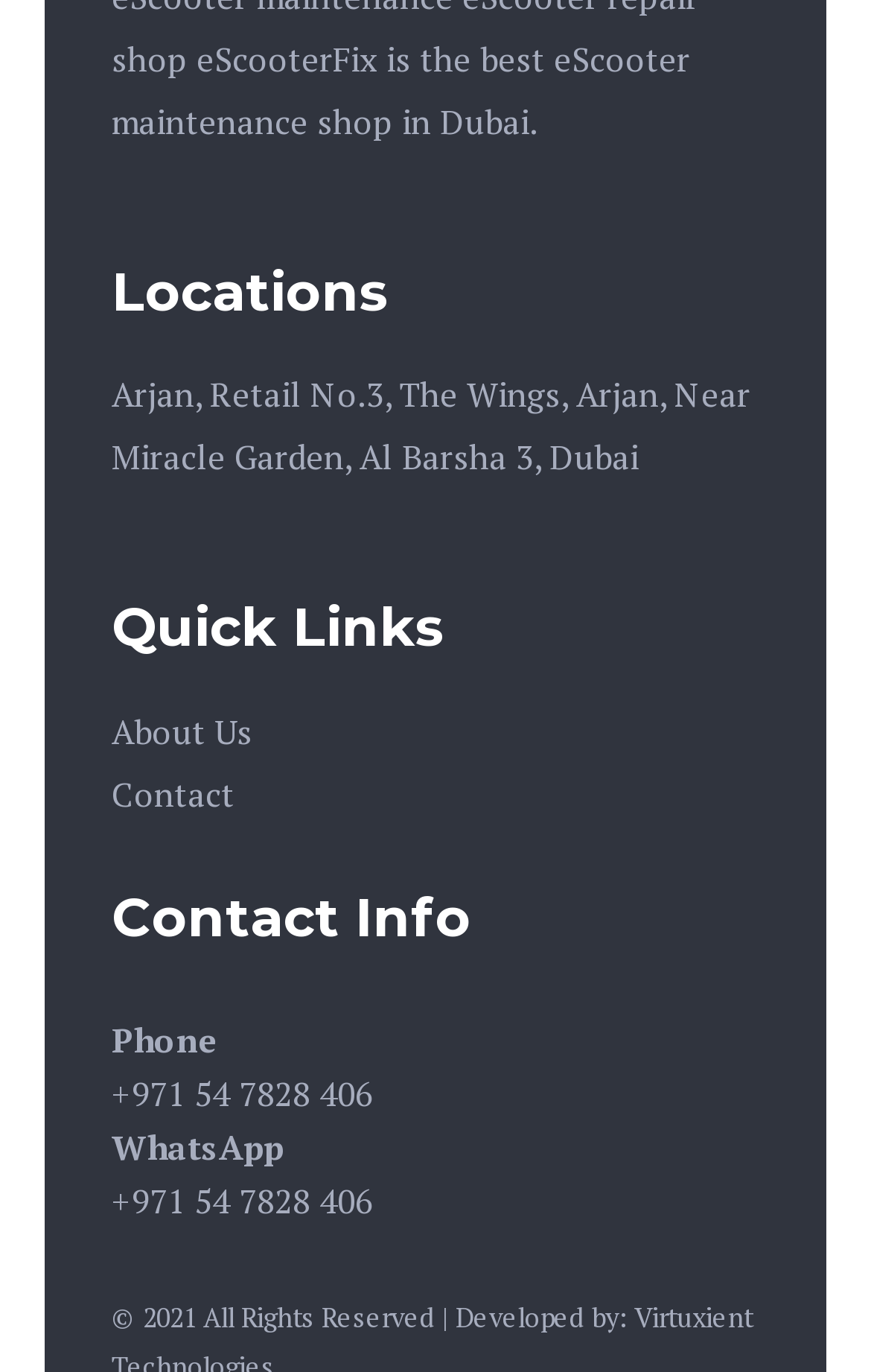Kindly respond to the following question with a single word or a brief phrase: 
What is the type of link 'About Us'?

Link